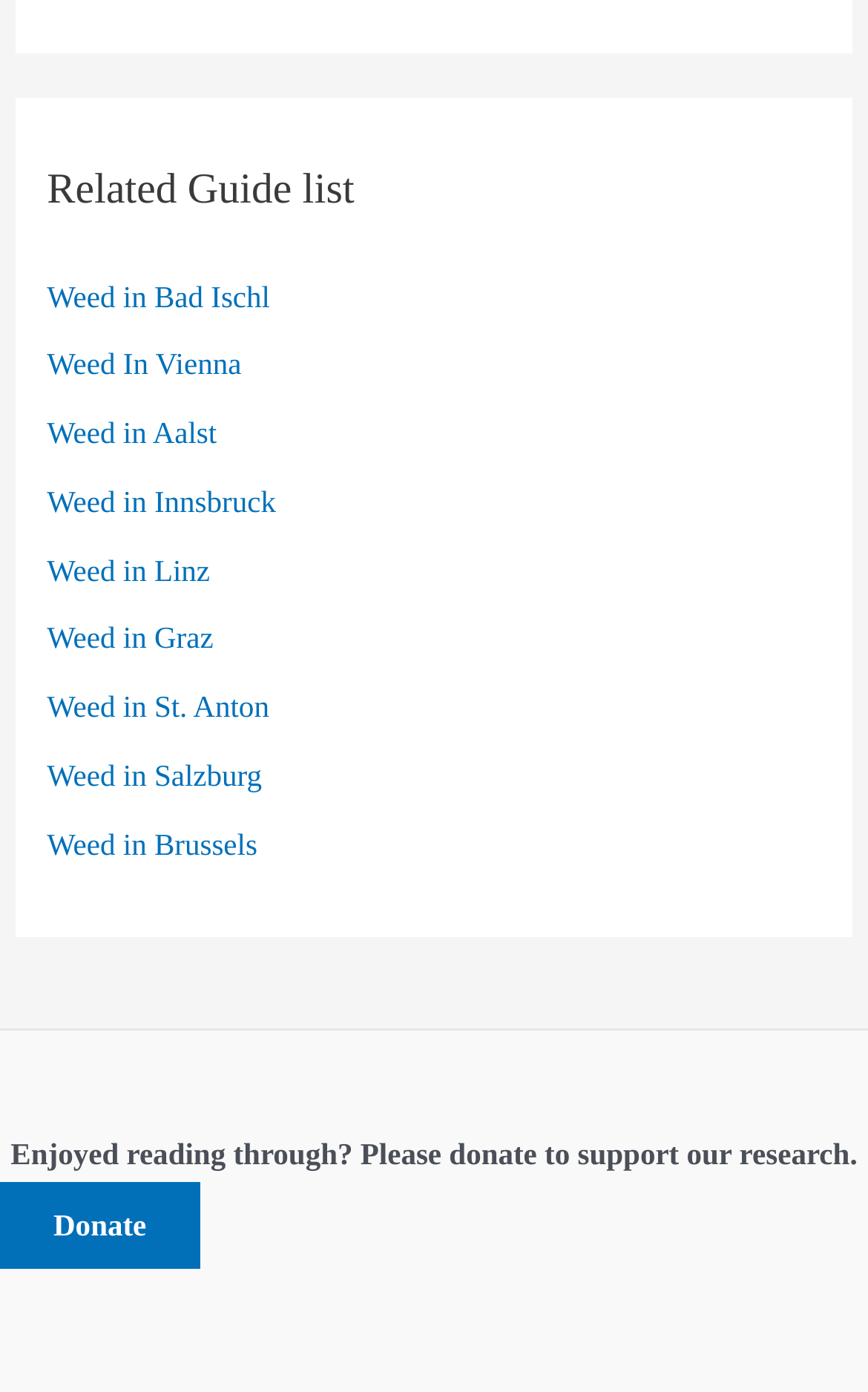What is the vertical position of the 'Related Guide list' heading?
Please provide a comprehensive answer based on the contents of the image.

By comparing the y1 and y2 coordinates of the heading element with the text 'Related Guide list' and the link elements, I found that the heading is above the links.